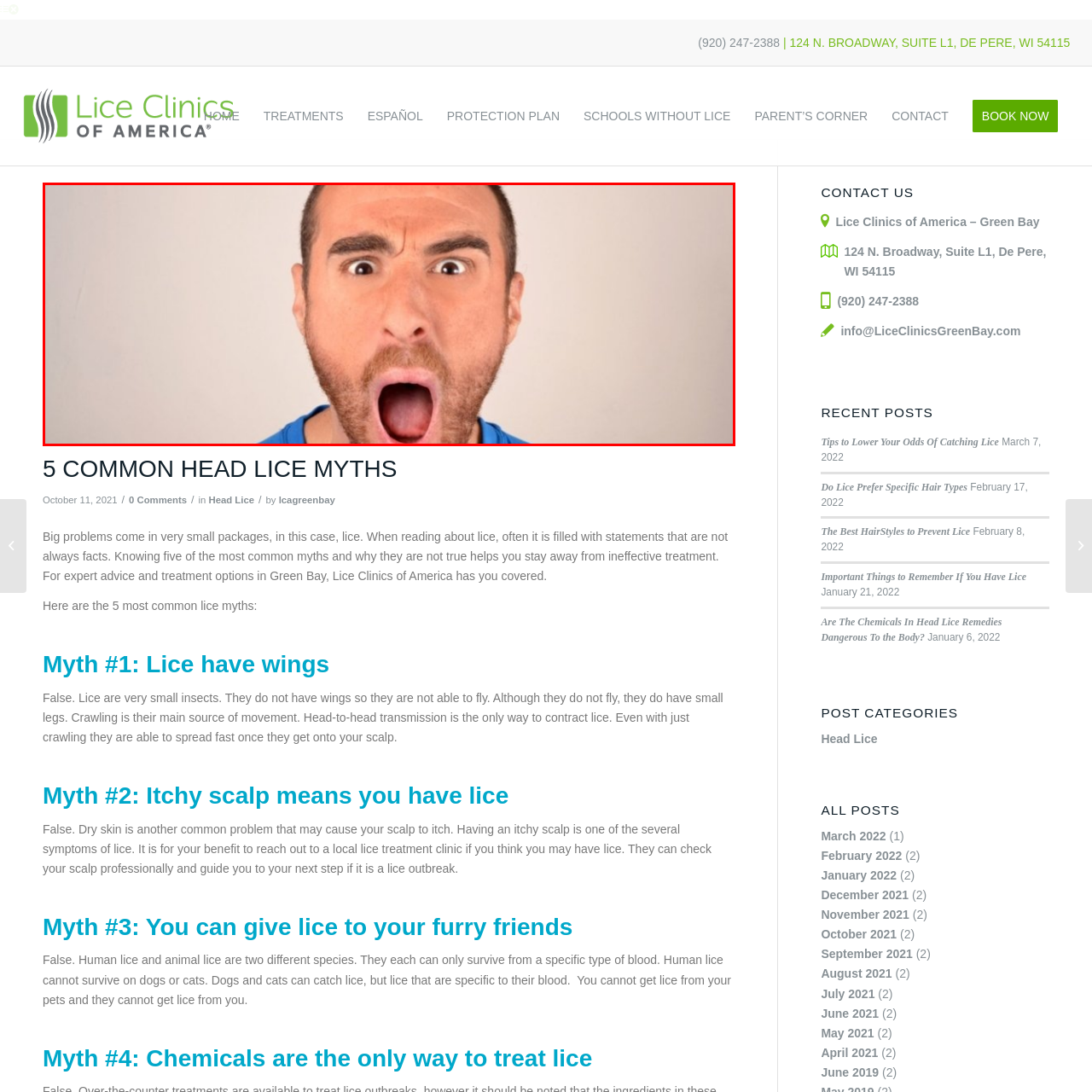Look at the image within the red outlined box, What is the theme of the image? Provide a one-word or brief phrase answer.

Reacting to surprising information